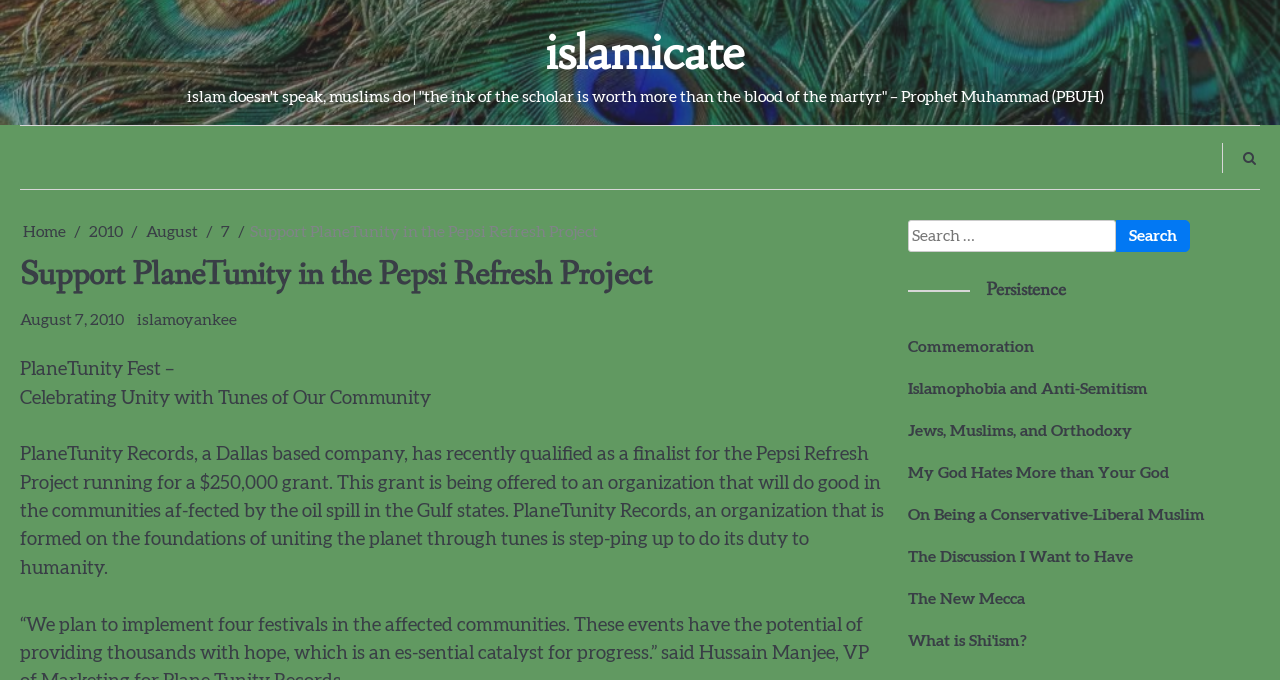For the given element description On Being a Conservative-Liberal Muslim, determine the bounding box coordinates of the UI element. The coordinates should follow the format (top-left x, top-left y, bottom-right x, bottom-right y) and be within the range of 0 to 1.

[0.709, 0.745, 0.941, 0.769]